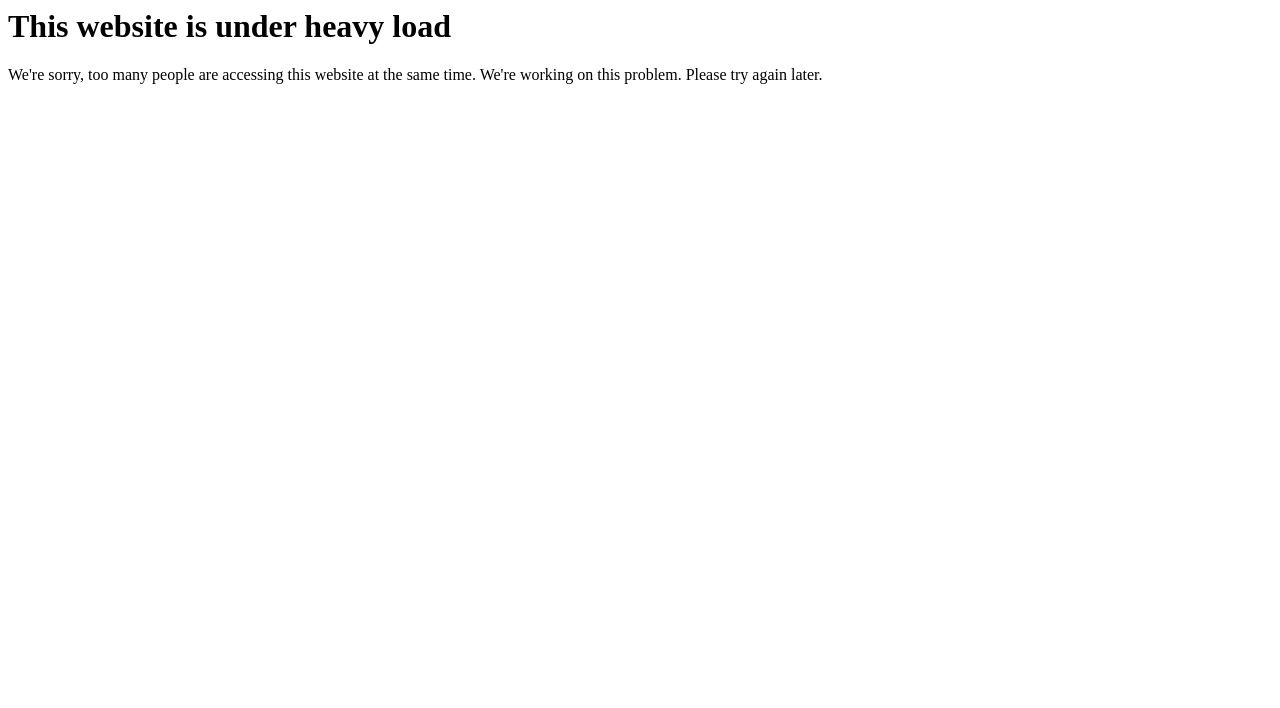What is the main heading of this webpage? Please extract and provide it.

This website is under heavy load